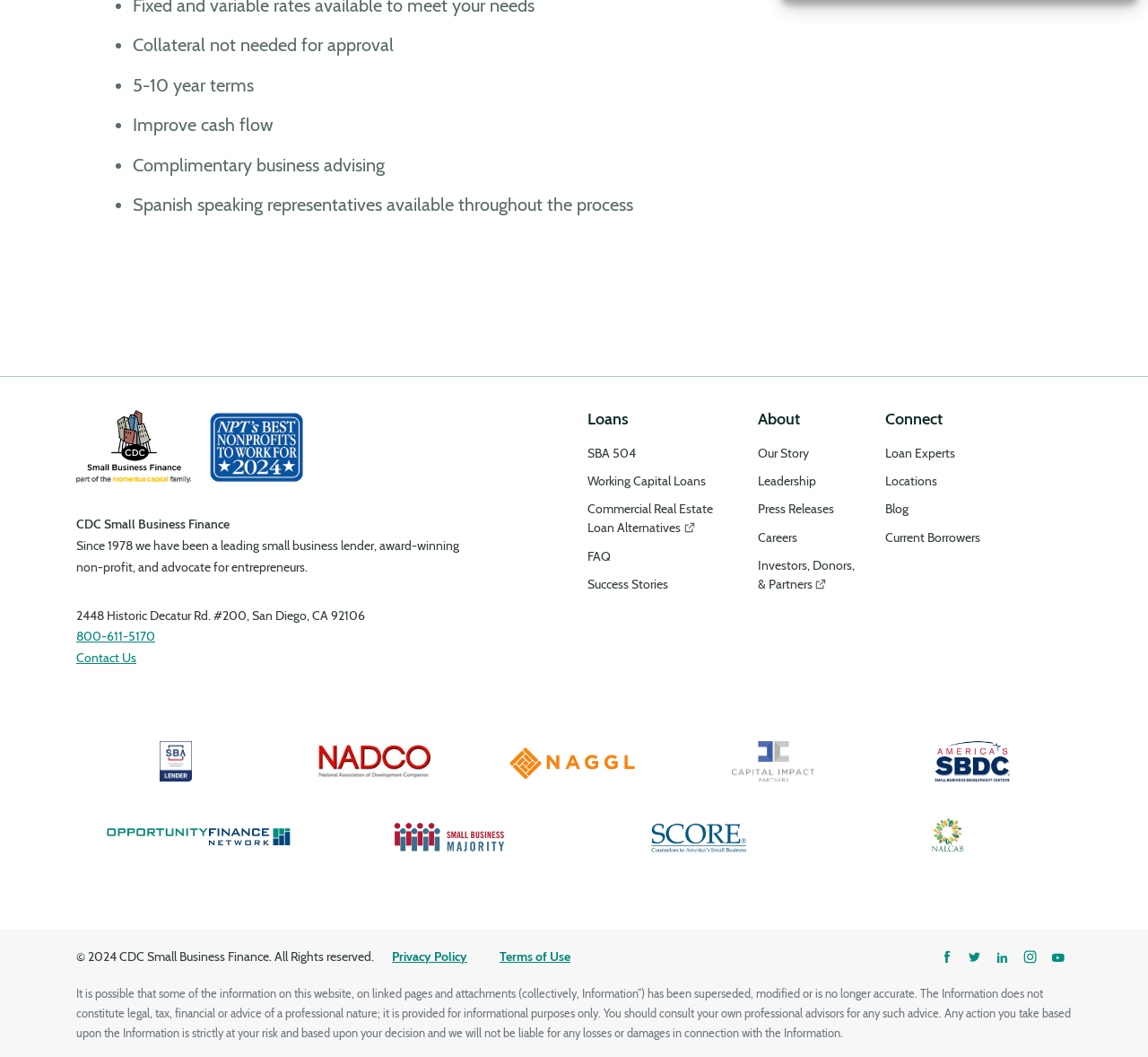Point out the bounding box coordinates of the section to click in order to follow this instruction: "Visit the blog".

[0.771, 0.474, 0.792, 0.489]